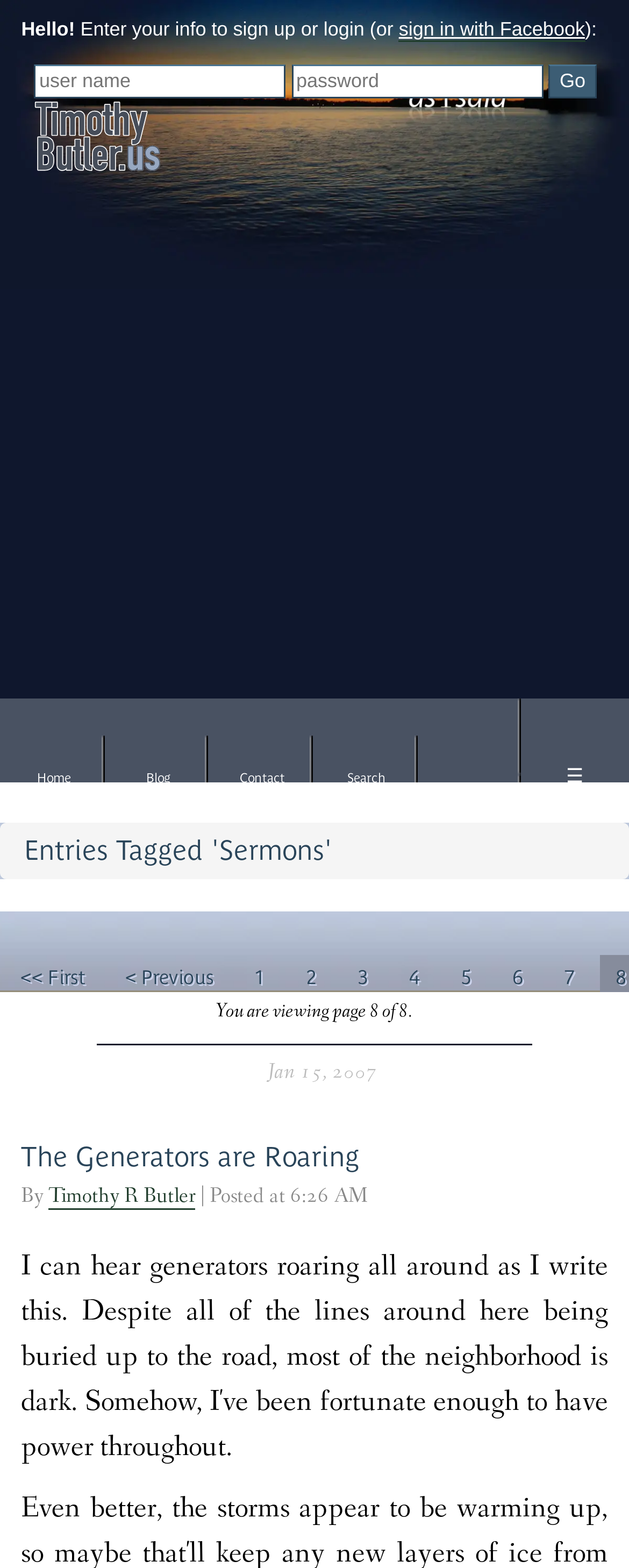Please give the bounding box coordinates of the area that should be clicked to fulfill the following instruction: "Click on the 'Search' link". The coordinates should be in the format of four float numbers from 0 to 1, i.e., [left, top, right, bottom].

[0.503, 0.469, 0.663, 0.523]